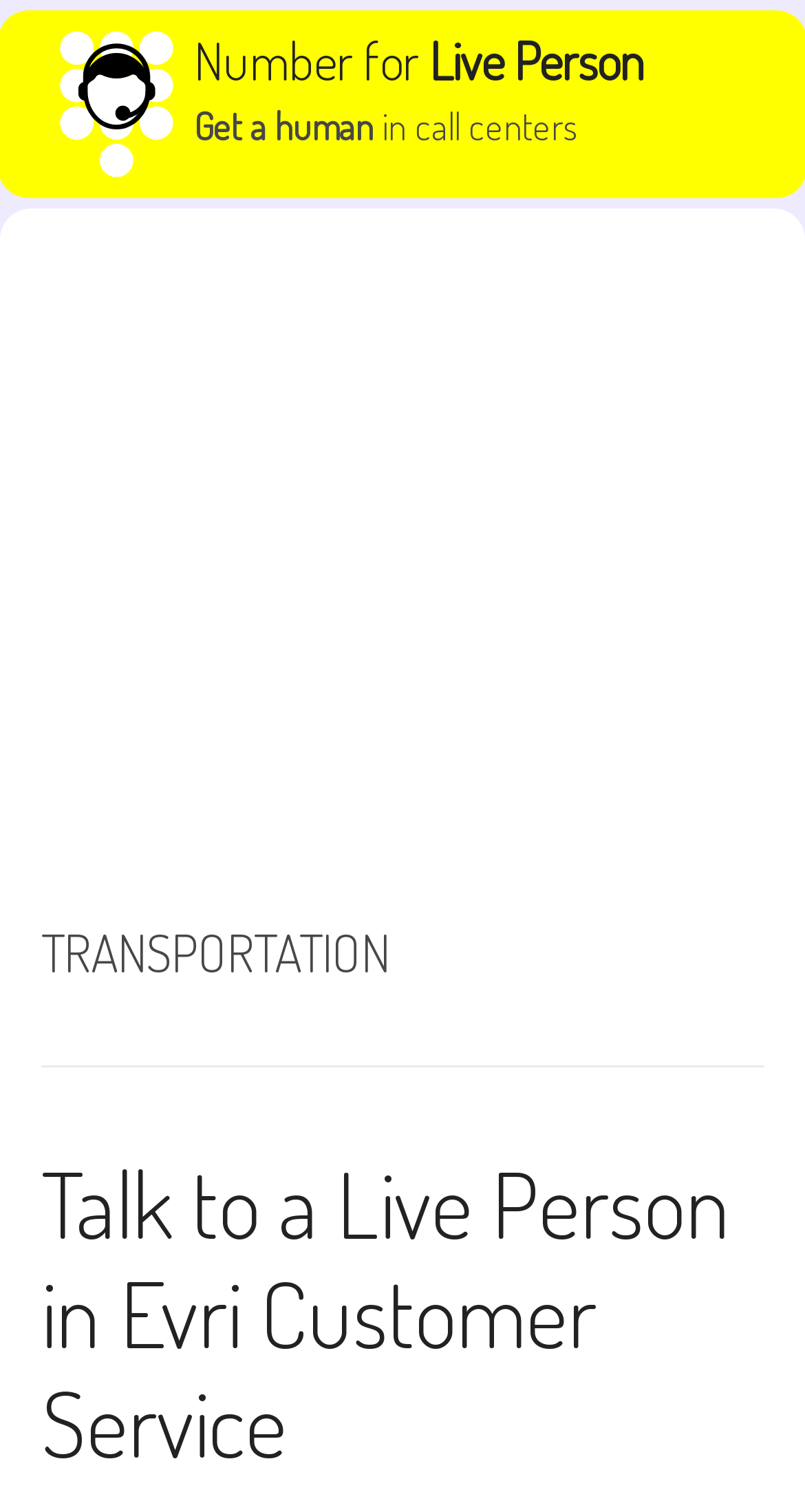Please extract the title of the webpage.

Number for Live Person
Get a human in call centers